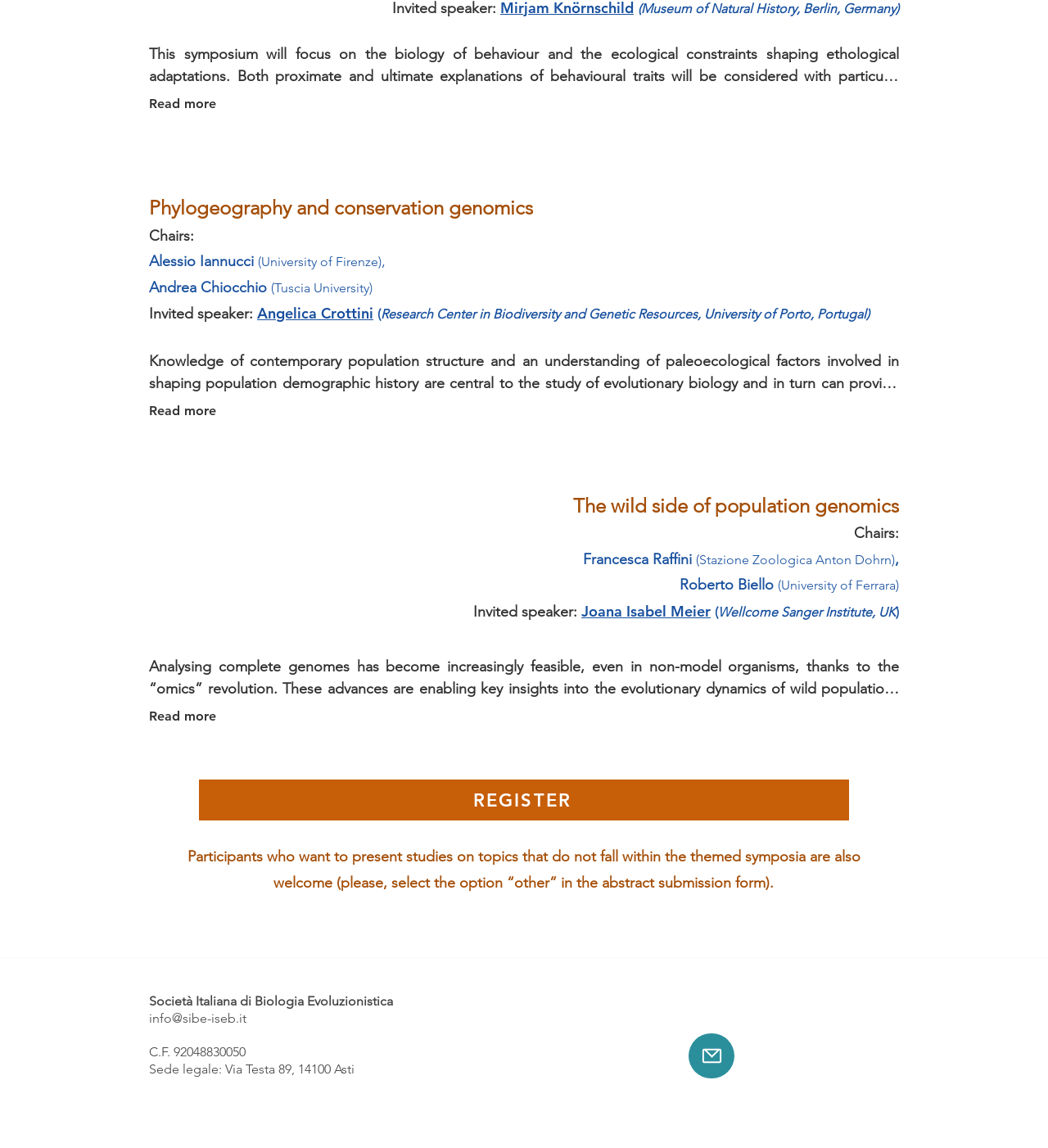Can you pinpoint the bounding box coordinates for the clickable element required for this instruction: "Read more about the wild side of population genomics"? The coordinates should be four float numbers between 0 and 1, i.e., [left, top, right, bottom].

[0.142, 0.617, 0.206, 0.631]